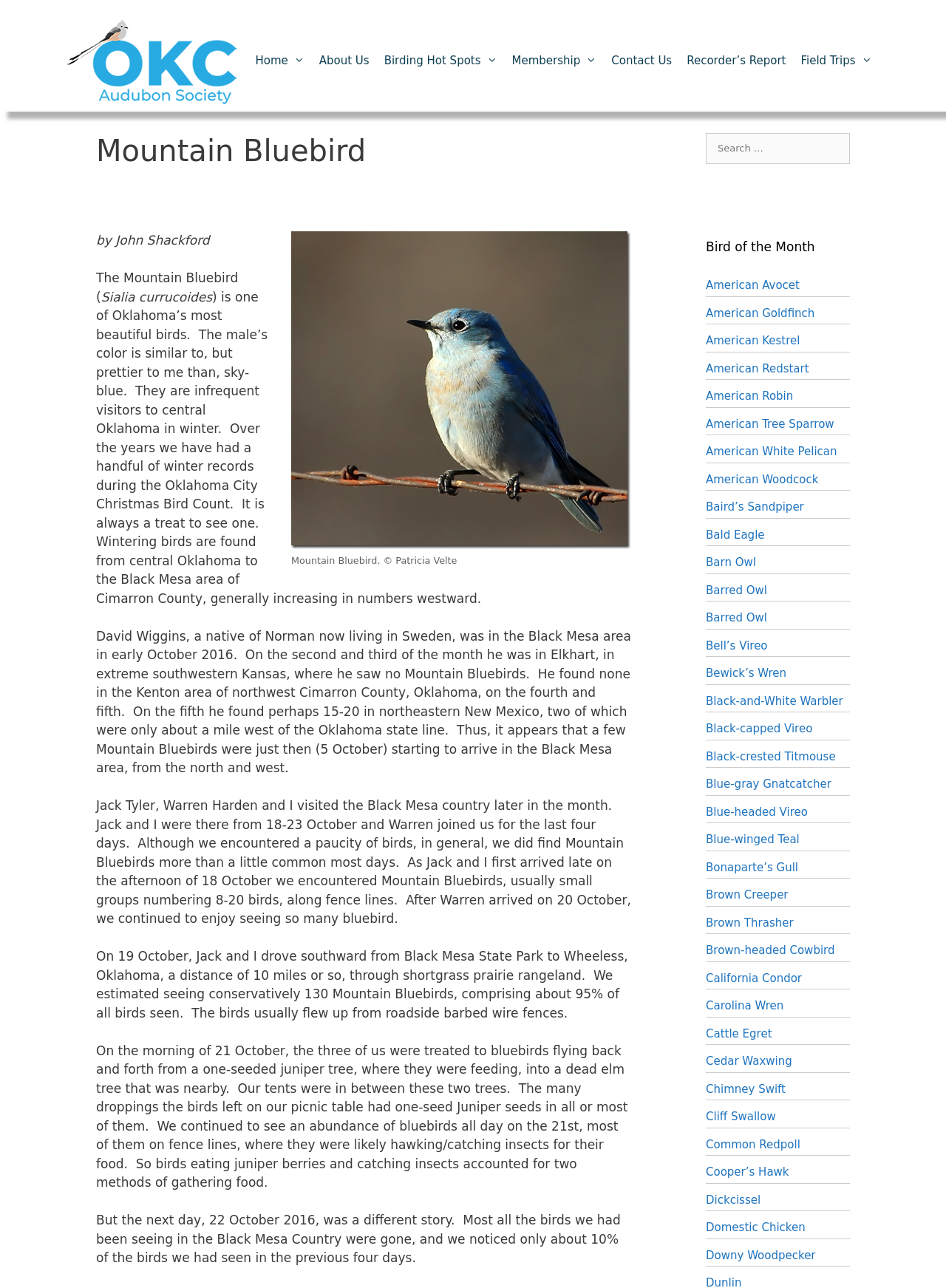Please identify the bounding box coordinates of where to click in order to follow the instruction: "Visit the Data Center POST homepage".

None